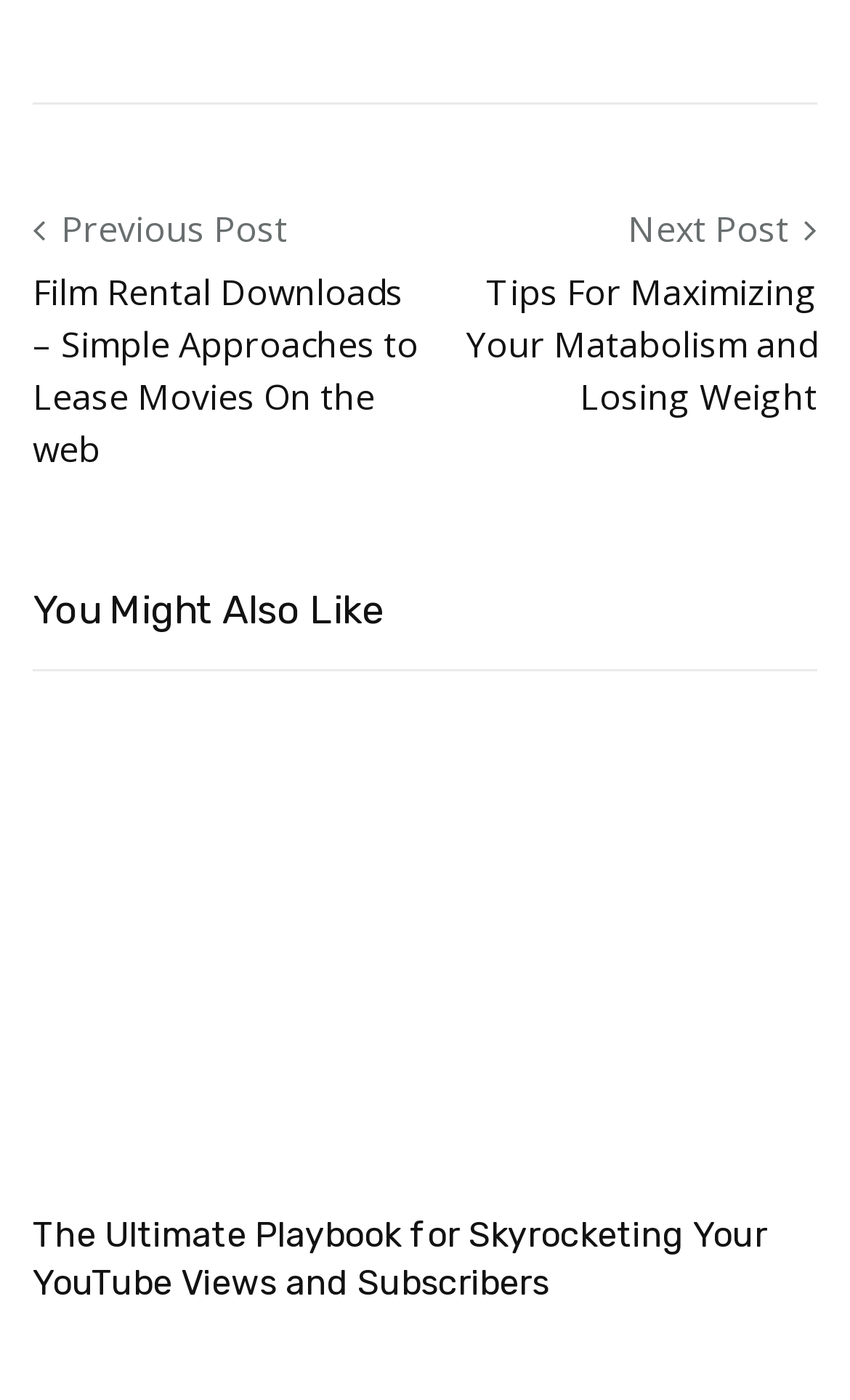How many posts are listed under 'You Might Also Like'?
Use the information from the screenshot to give a comprehensive response to the question.

I found two links under the 'You Might Also Like' section, one is 'The Ultimate Playbook for Skyrocketing Your YouTube Views and Subscribers' and the other is not explicitly mentioned but has the same title as the heading, so there are two posts listed under 'You Might Also Like'.